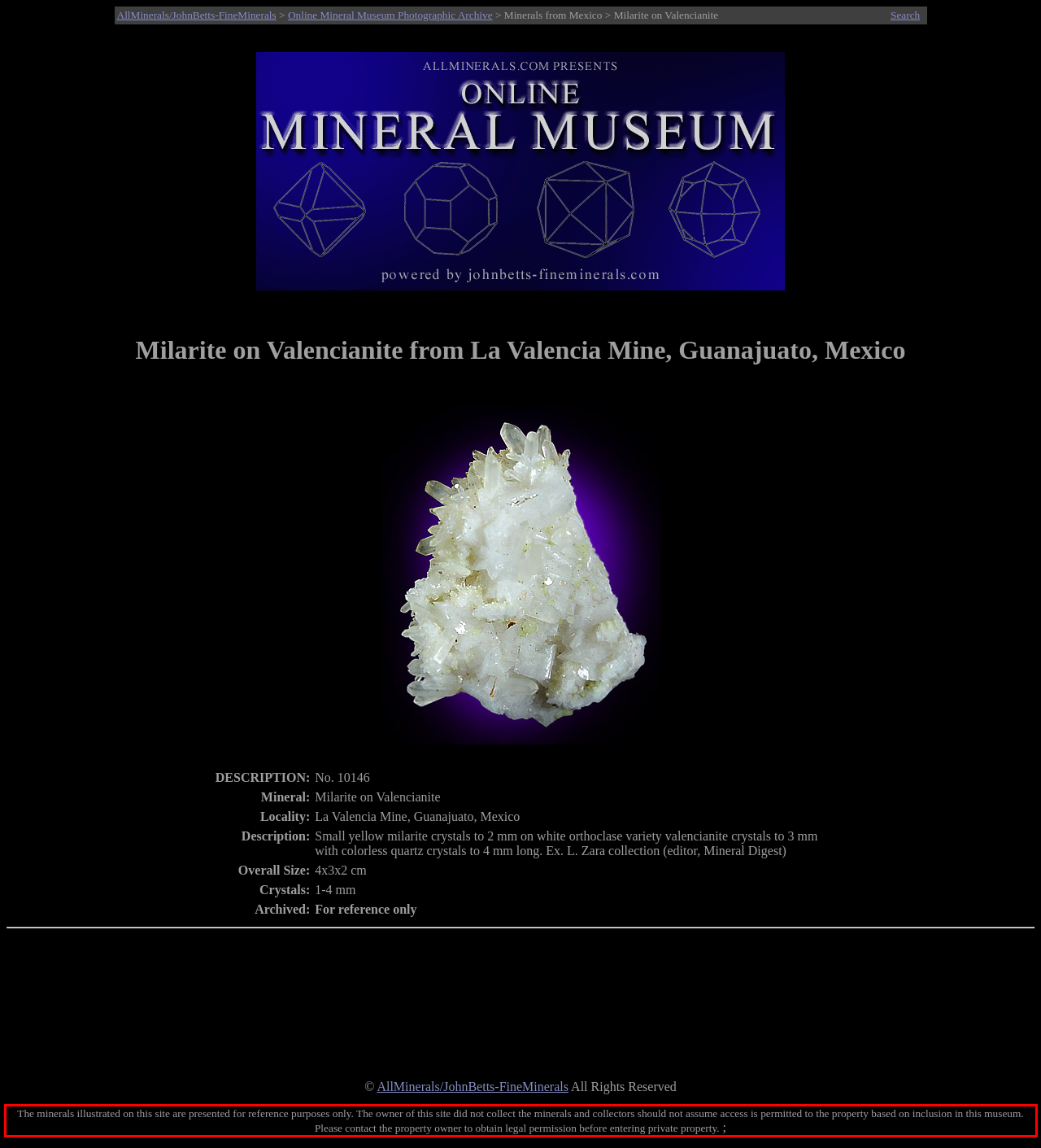Examine the screenshot of the webpage, locate the red bounding box, and perform OCR to extract the text contained within it.

The minerals illustrated on this site are presented for reference purposes only. The owner of this site did not collect the minerals and collectors should not assume access is permitted to the property based on inclusion in this museum. Please contact the property owner to obtain legal permission before entering private property. ;